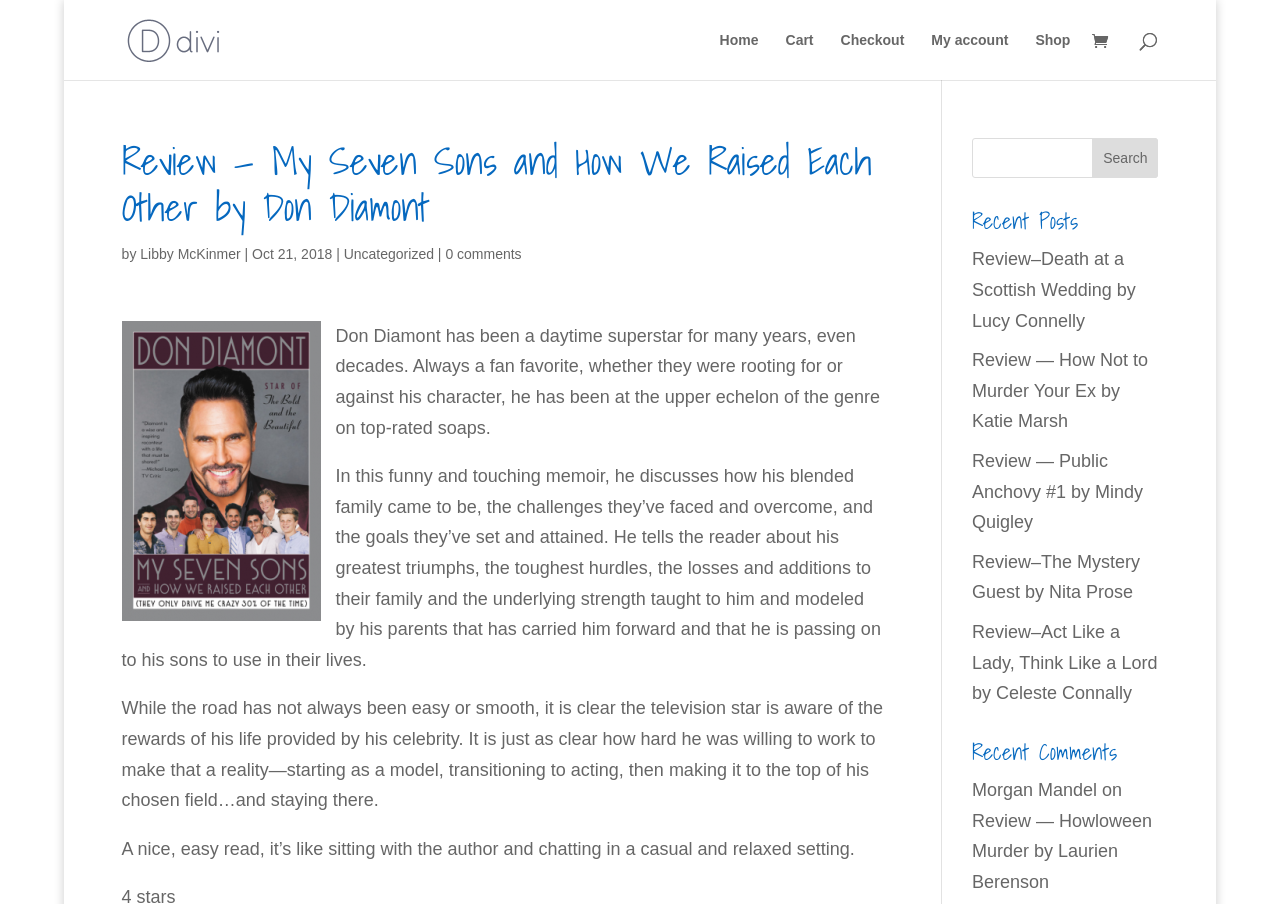What is the date of the review?
Refer to the image and provide a one-word or short phrase answer.

Oct 21, 2018